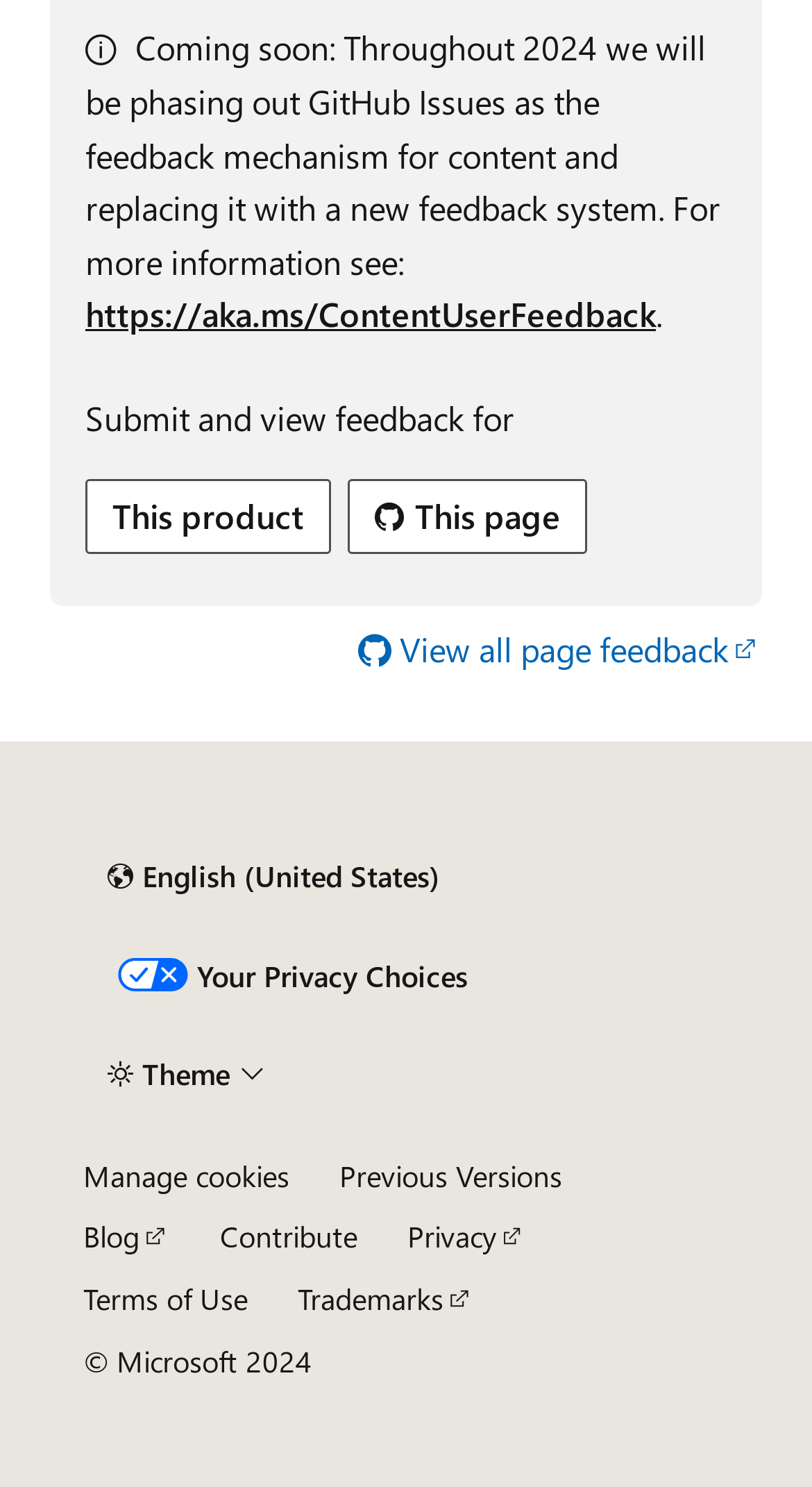Can you specify the bounding box coordinates of the area that needs to be clicked to fulfill the following instruction: "Explore the international business news"?

None